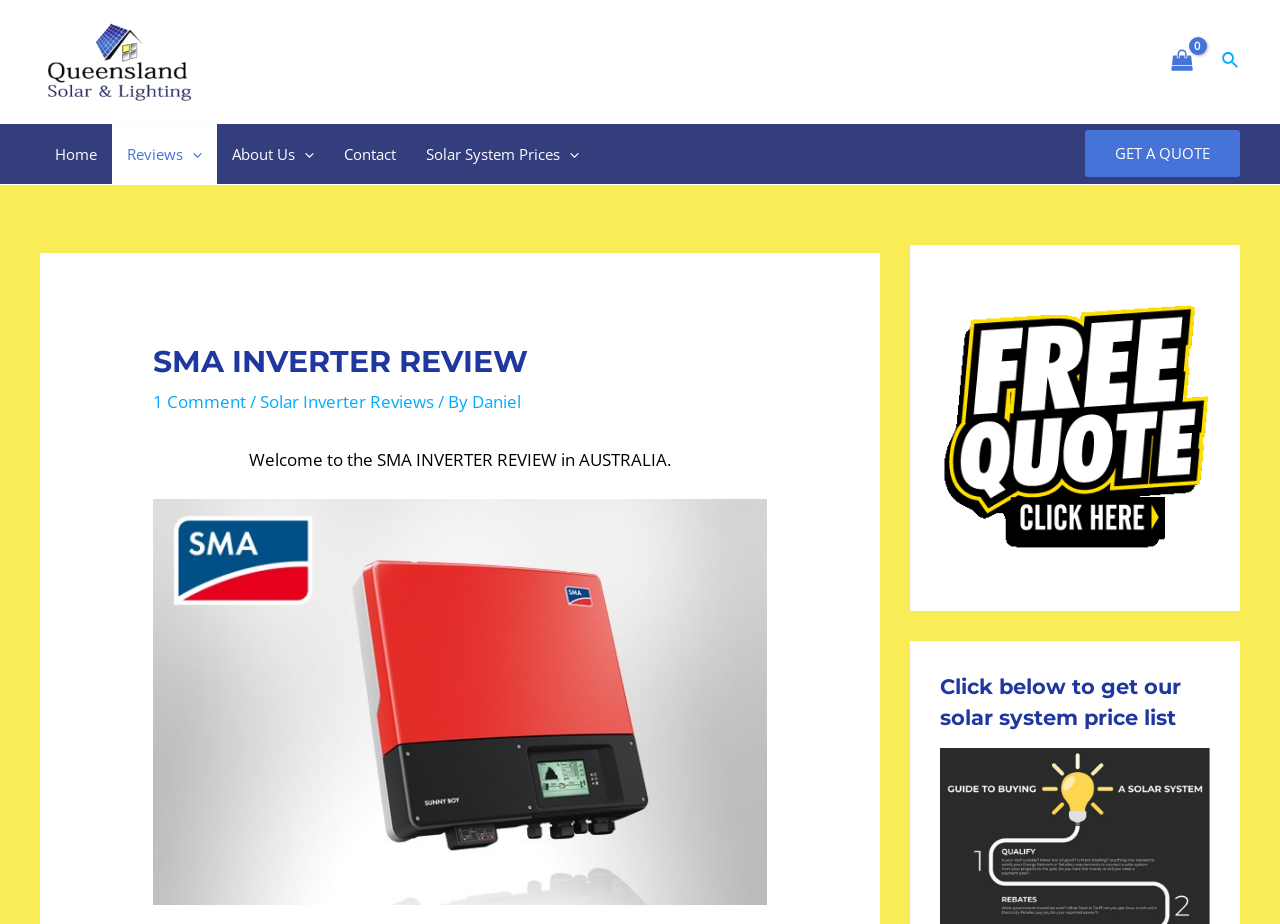What is the name of the company?
Provide a fully detailed and comprehensive answer to the question.

I found the company name by looking at the top-left corner of the webpage, where there is a link with the text 'Queensland Solar and Lighting – Solar Panels Brisbane'. This suggests that the company name is 'Queensland Solar and Lighting'.